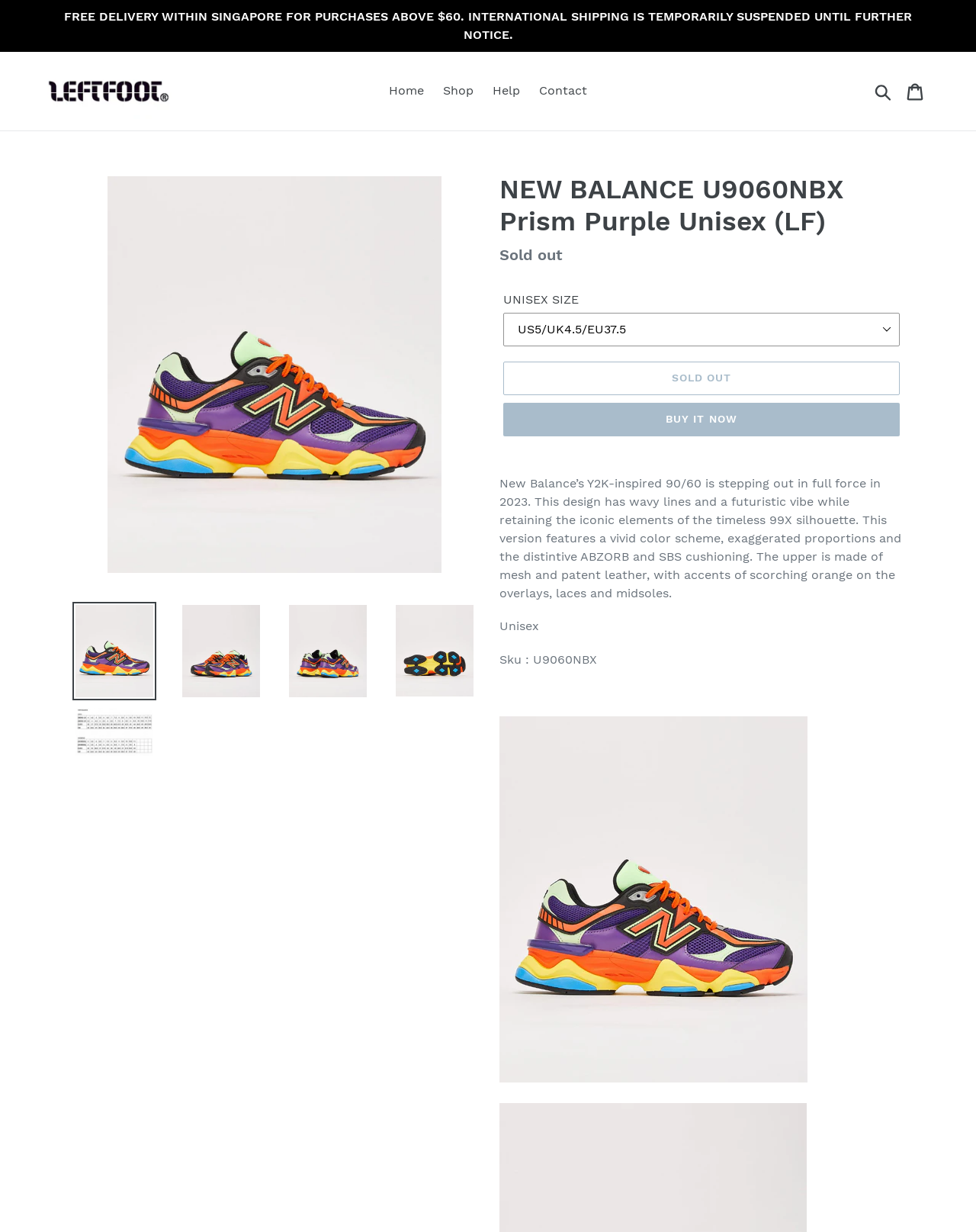Locate the bounding box coordinates of the element's region that should be clicked to carry out the following instruction: "Select a size from the dropdown". The coordinates need to be four float numbers between 0 and 1, i.e., [left, top, right, bottom].

[0.516, 0.254, 0.922, 0.281]